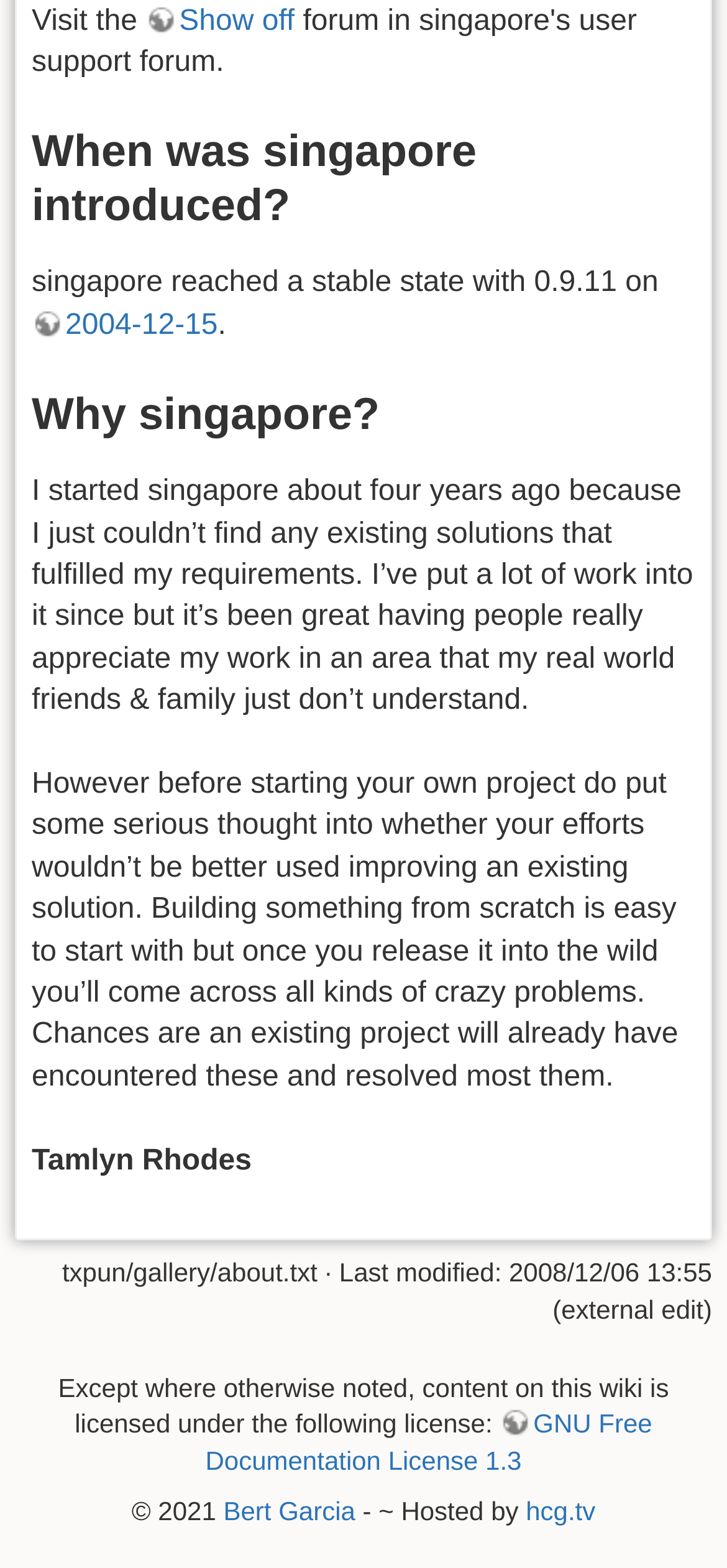What license is the content on this wiki licensed under?
From the details in the image, answer the question comprehensively.

The license information is mentioned at the bottom of the webpage, where it says 'Except where otherwise noted, content on this wiki is licensed under the following license: GNU Free Documentation License 1.3'.